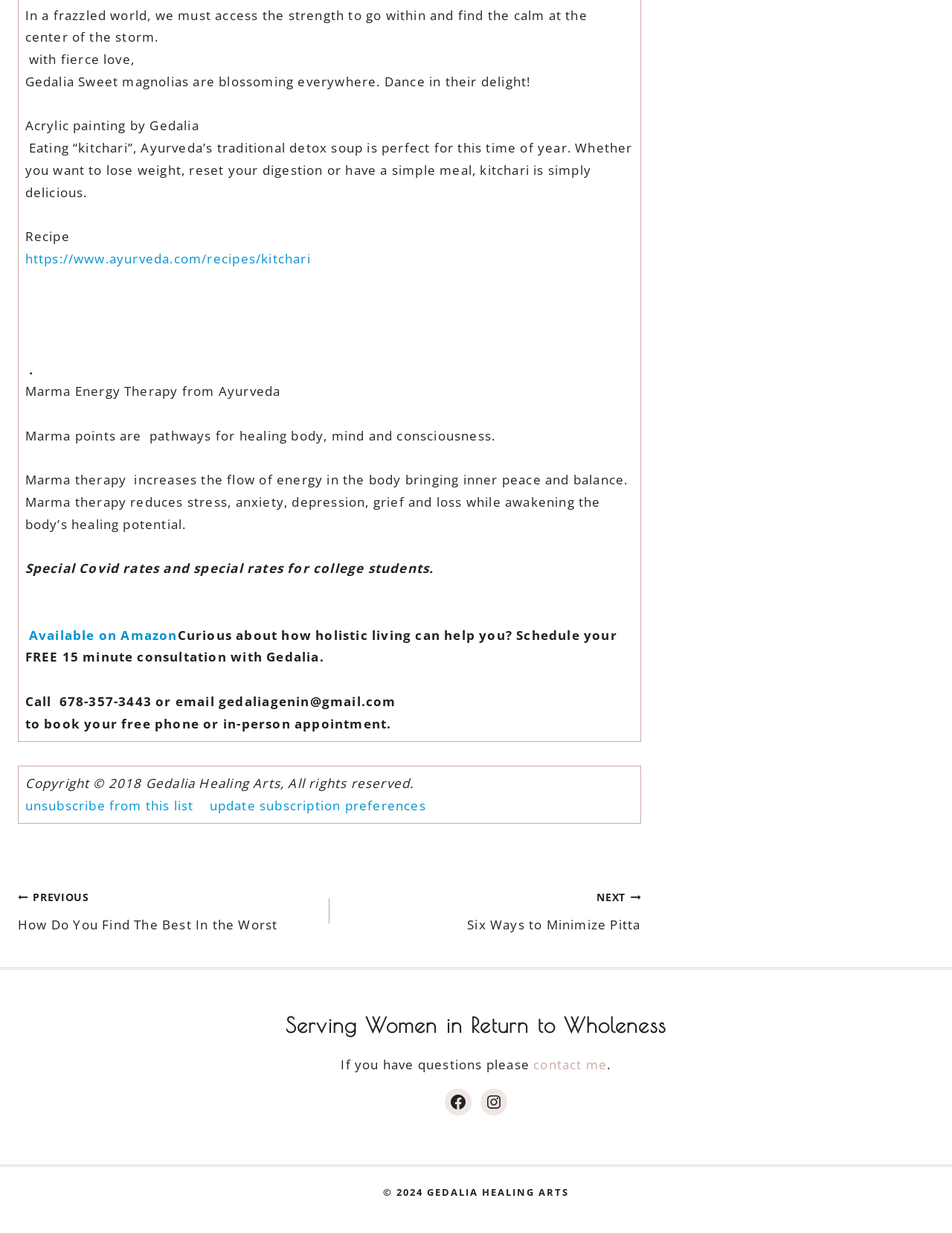Please specify the bounding box coordinates for the clickable region that will help you carry out the instruction: "Schedule a free consultation with Gedalia".

[0.026, 0.508, 0.648, 0.54]